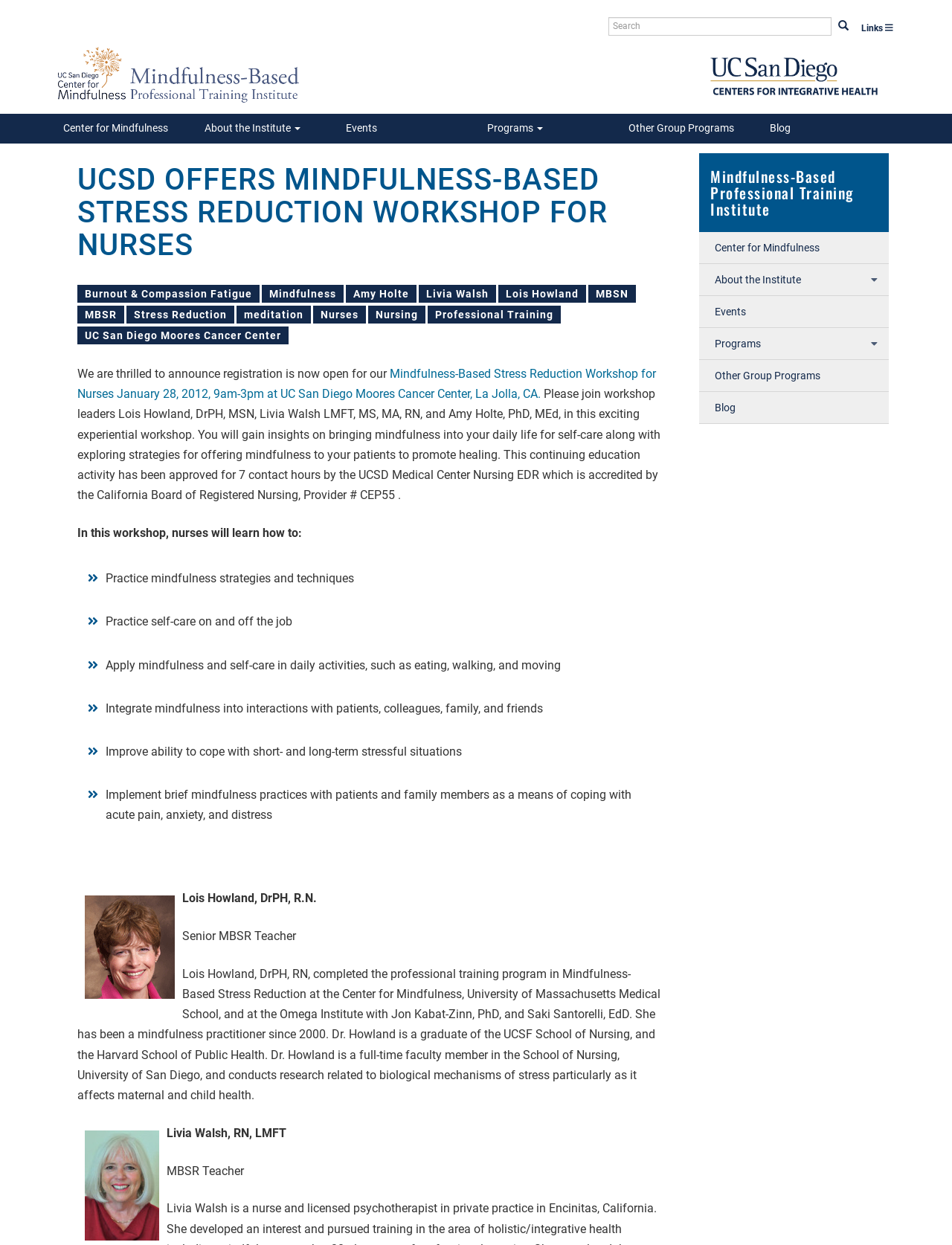Please find the bounding box coordinates in the format (top-left x, top-left y, bottom-right x, bottom-right y) for the given element description. Ensure the coordinates are floating point numbers between 0 and 1. Description: About the Institute

[0.203, 0.091, 0.352, 0.115]